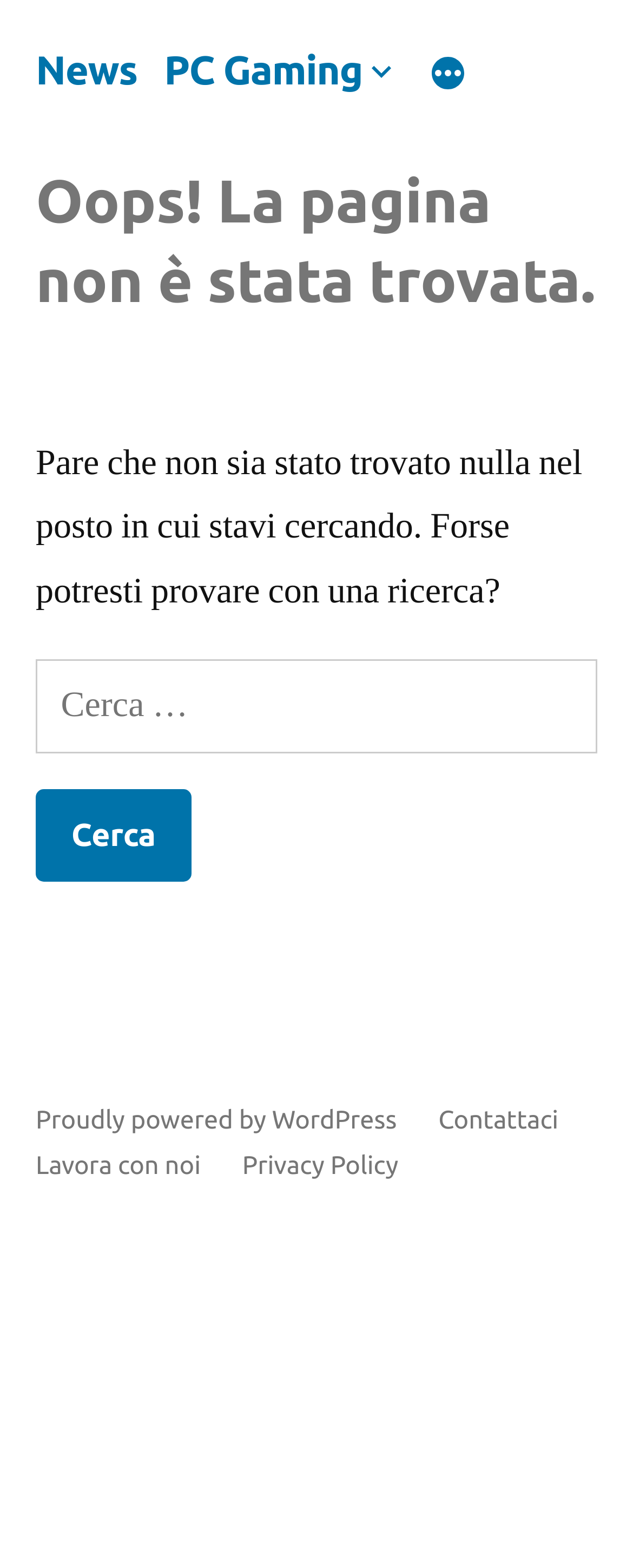Locate the bounding box coordinates of the clickable area needed to fulfill the instruction: "Go to Kingaziz.com".

None